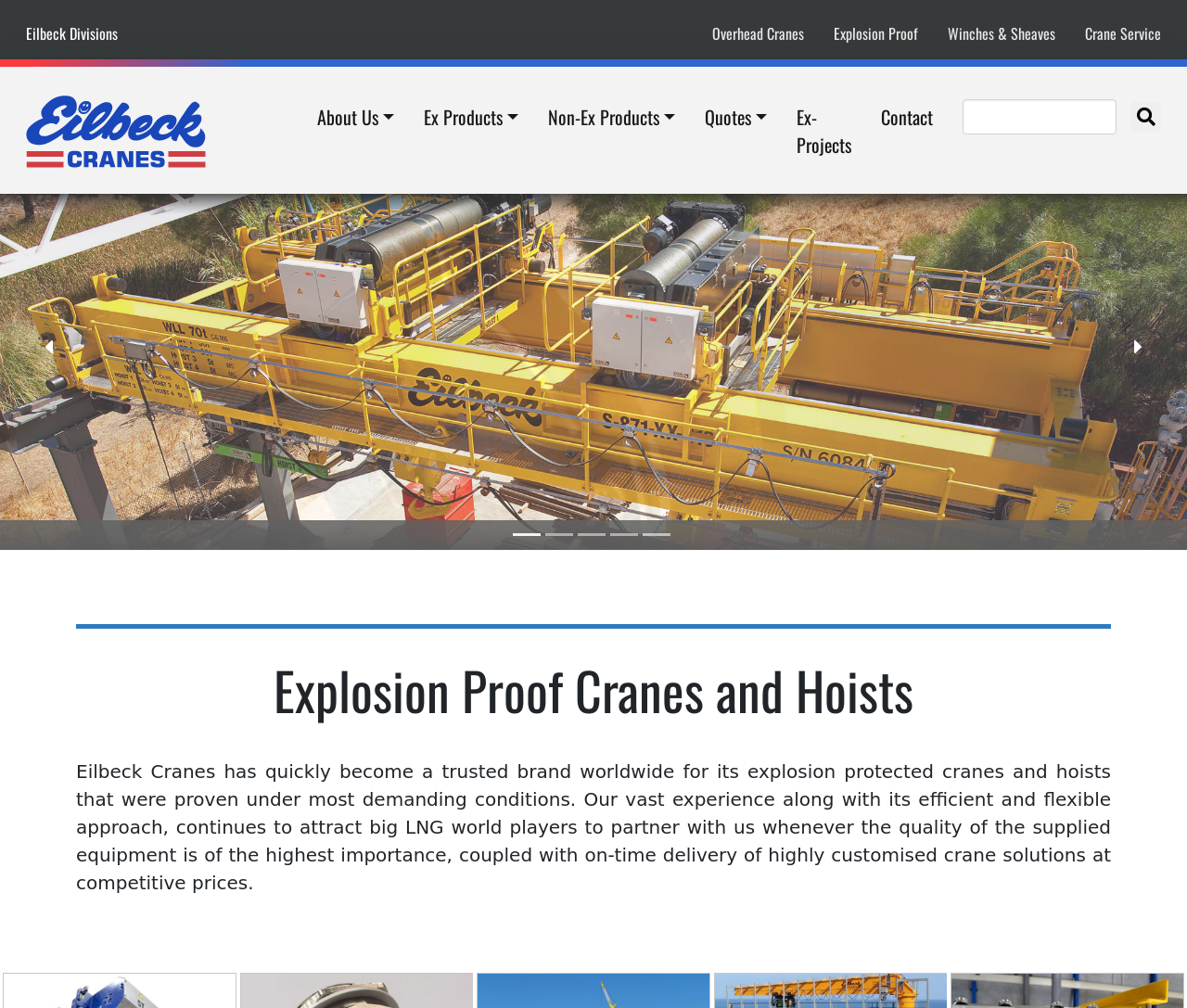Please identify the bounding box coordinates of the clickable area that will allow you to execute the instruction: "Explore Centre for Epidemiology".

None